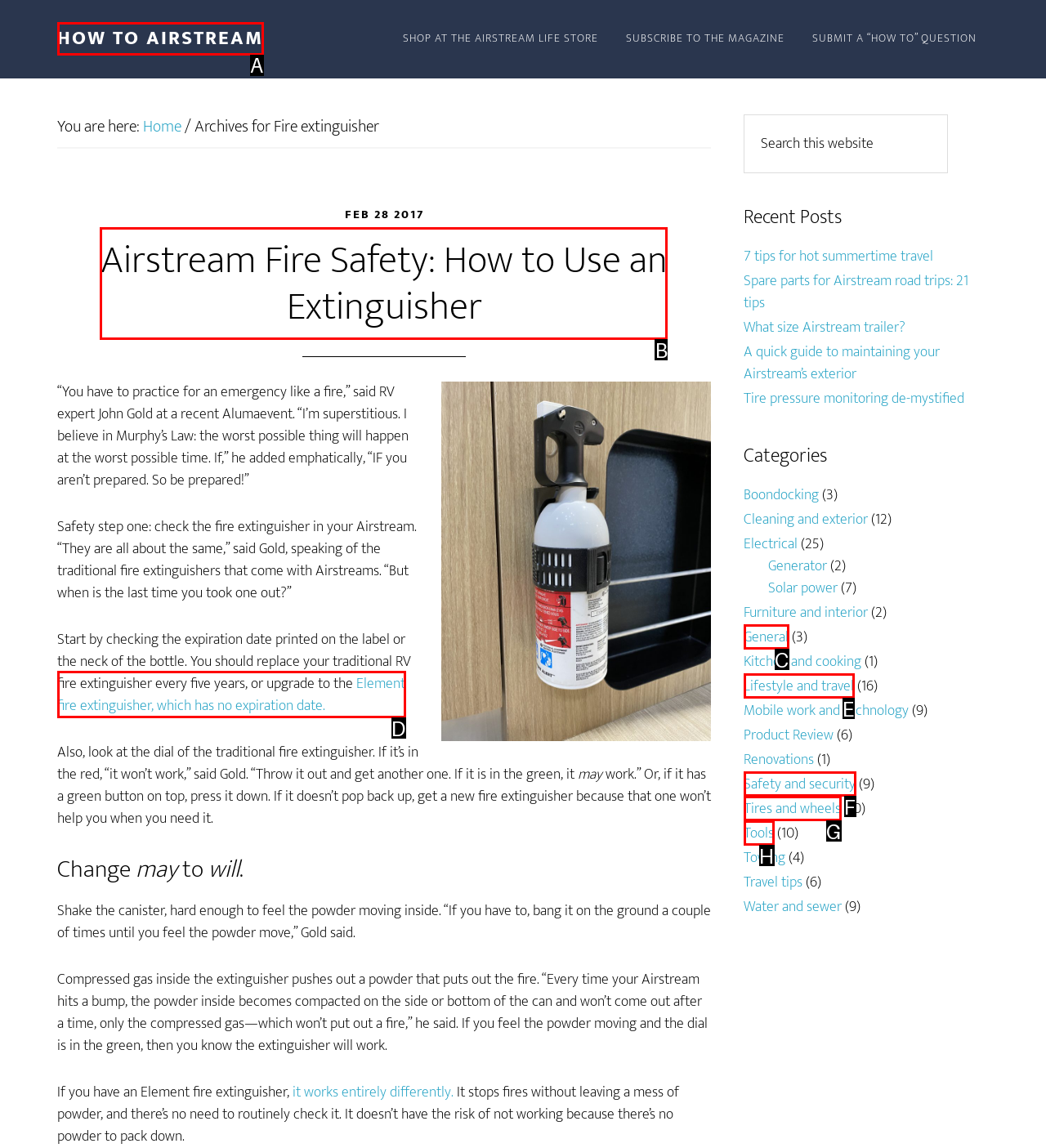Identify the correct UI element to click for this instruction: Read the article 'Airstream Fire Safety: How to Use an Extinguisher'
Respond with the appropriate option's letter from the provided choices directly.

B